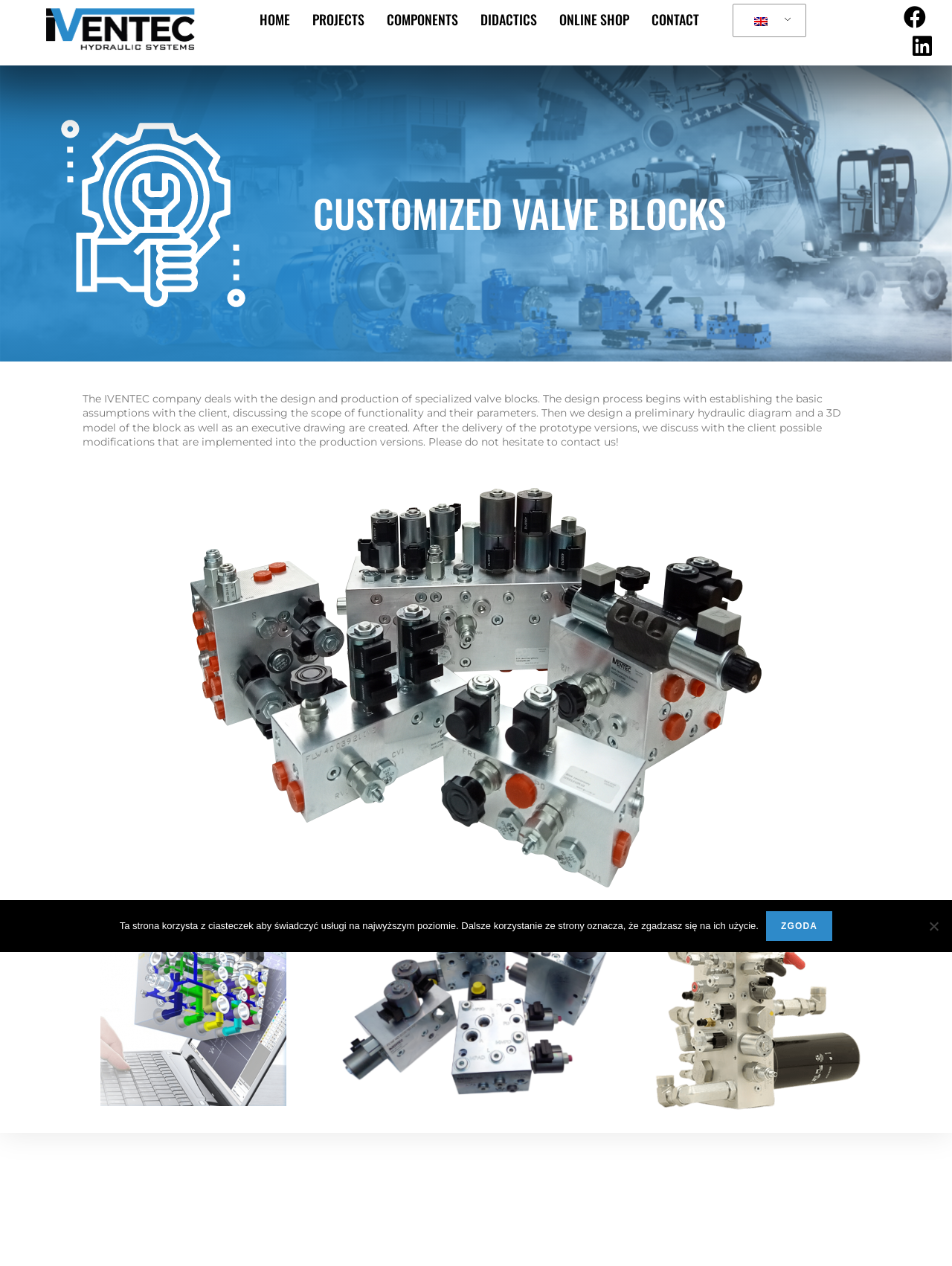Extract the bounding box coordinates of the UI element described: "title="English (UK)"". Provide the coordinates in the format [left, top, right, bottom] with values ranging from 0 to 1.

[0.78, 0.006, 0.83, 0.027]